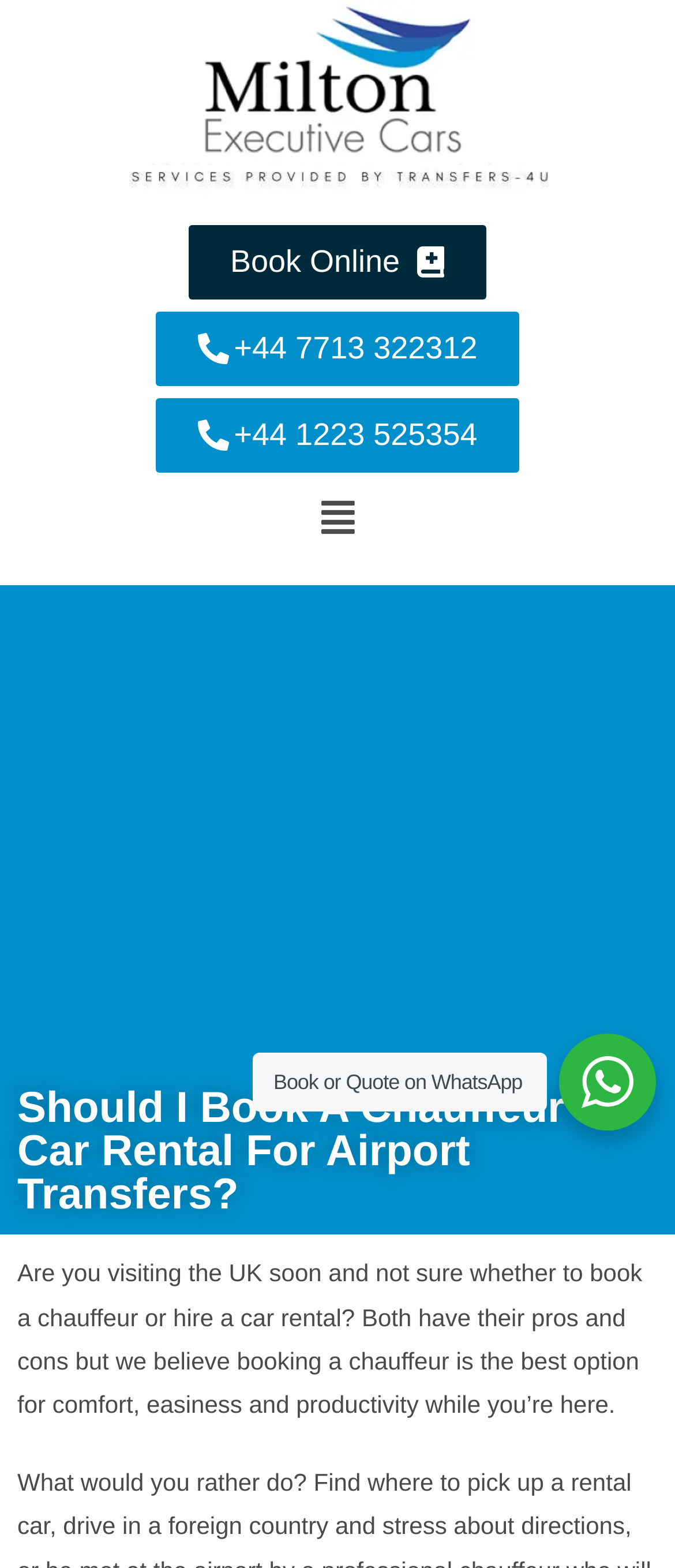Can you find and provide the main heading text of this webpage?

Should I Book A Chauffeur Or Car Rental For Airport Transfers?